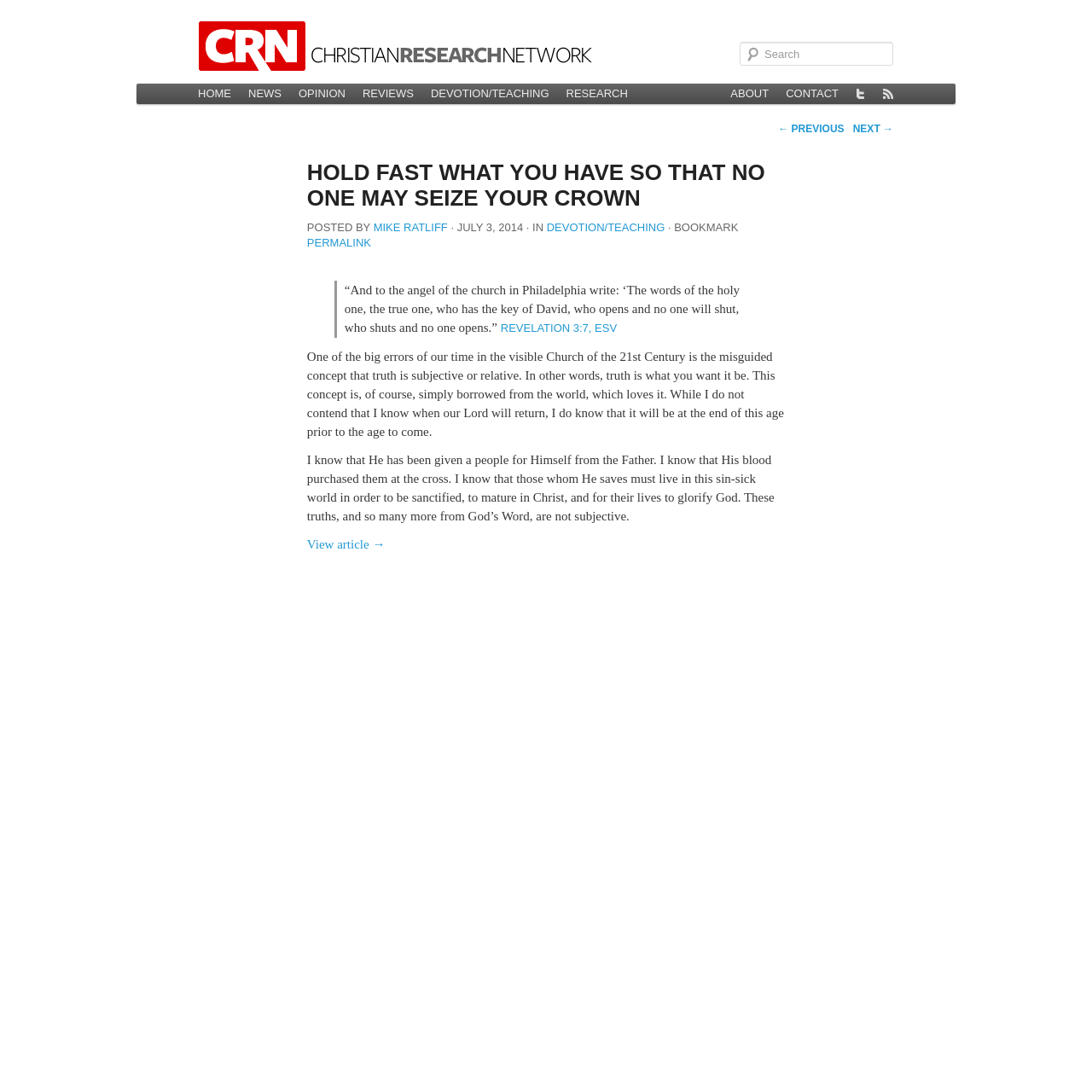Identify the bounding box coordinates for the region of the element that should be clicked to carry out the instruction: "Search for something". The bounding box coordinates should be four float numbers between 0 and 1, i.e., [left, top, right, bottom].

[0.677, 0.038, 0.818, 0.06]